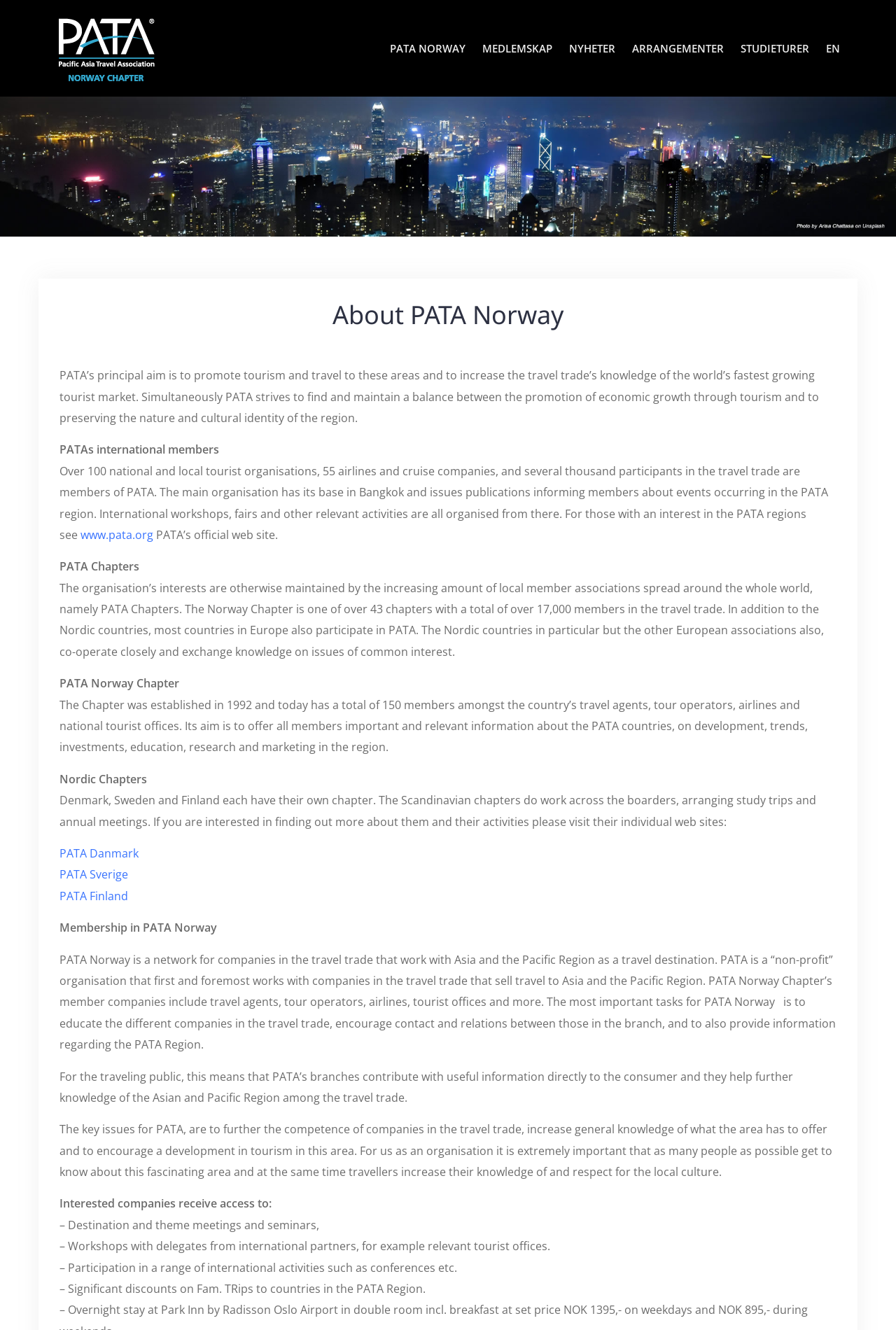Locate the bounding box coordinates of the element you need to click to accomplish the task described by this instruction: "Learn more about PATA Danmark".

[0.066, 0.636, 0.155, 0.647]